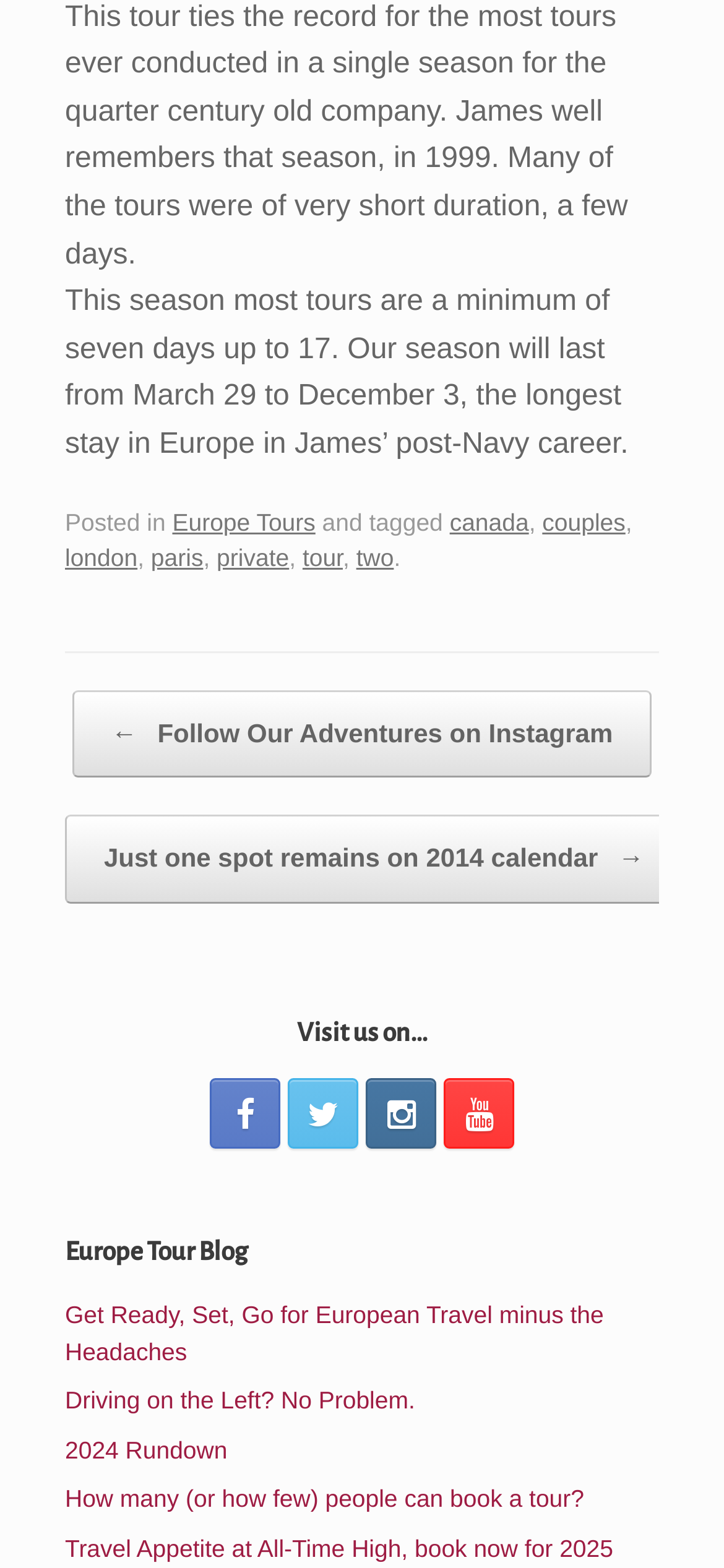Given the content of the image, can you provide a detailed answer to the question?
What is the duration of most tours in this season?

The second paragraph of the webpage states 'This season most tours are a minimum of seven days up to 17.' This implies that the duration of most tours in this season ranges from 7 days to 17 days.